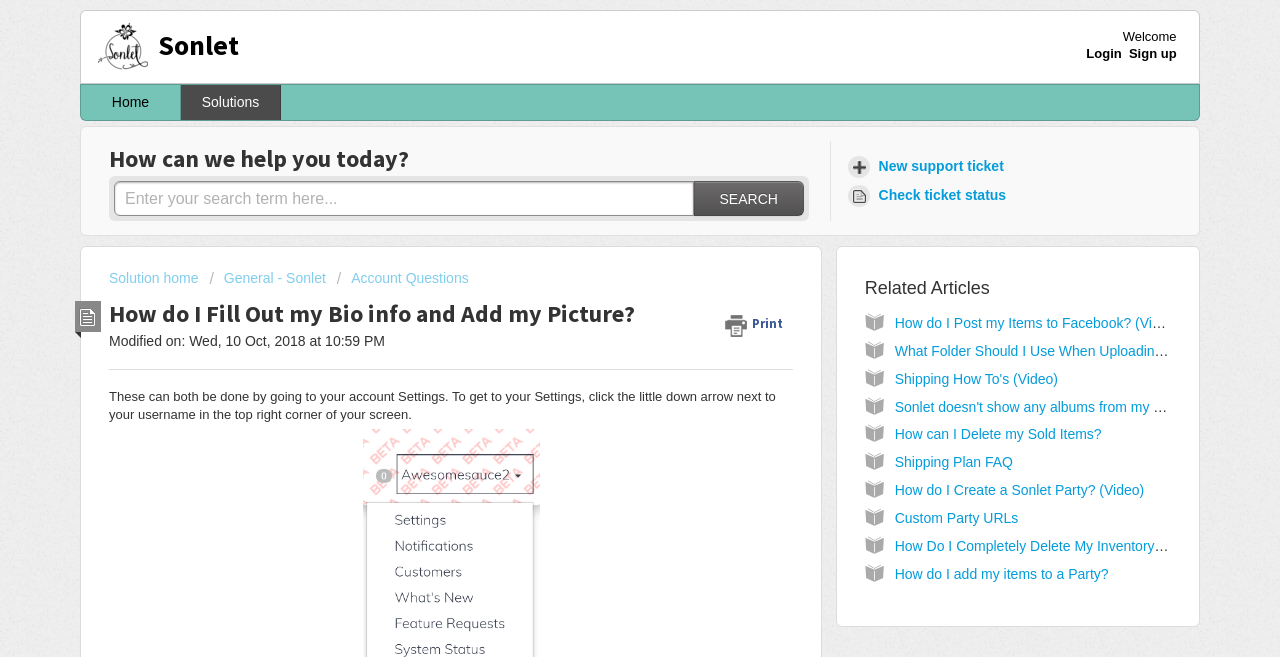Identify the bounding box coordinates for the UI element described by the following text: "Shipping How To's (Video)". Provide the coordinates as four float numbers between 0 and 1, in the format [left, top, right, bottom].

[0.699, 0.564, 0.827, 0.589]